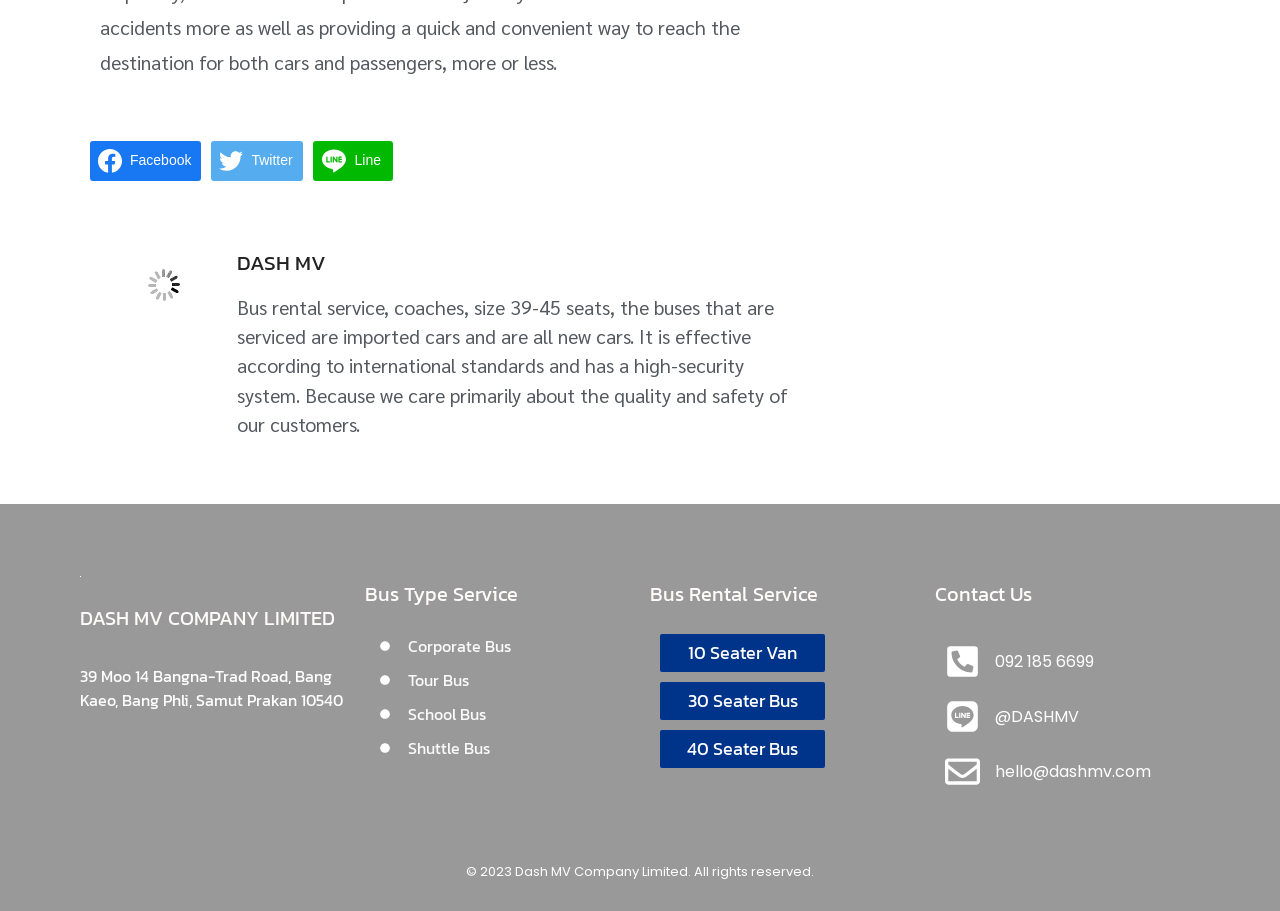Bounding box coordinates should be provided in the format (top-left x, top-left y, bottom-right x, bottom-right y) with all values between 0 and 1. Identify the bounding box for this UI element: hello@dashmv.com

[0.777, 0.834, 0.899, 0.859]